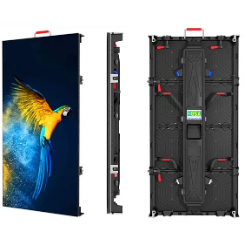What is the ideal use case for this LED screen?
Refer to the image and give a detailed response to the question.

According to the caption, this LED screen is ideal for indoor events, providing clear visuals and vivid colors that enhance presentations and performances.